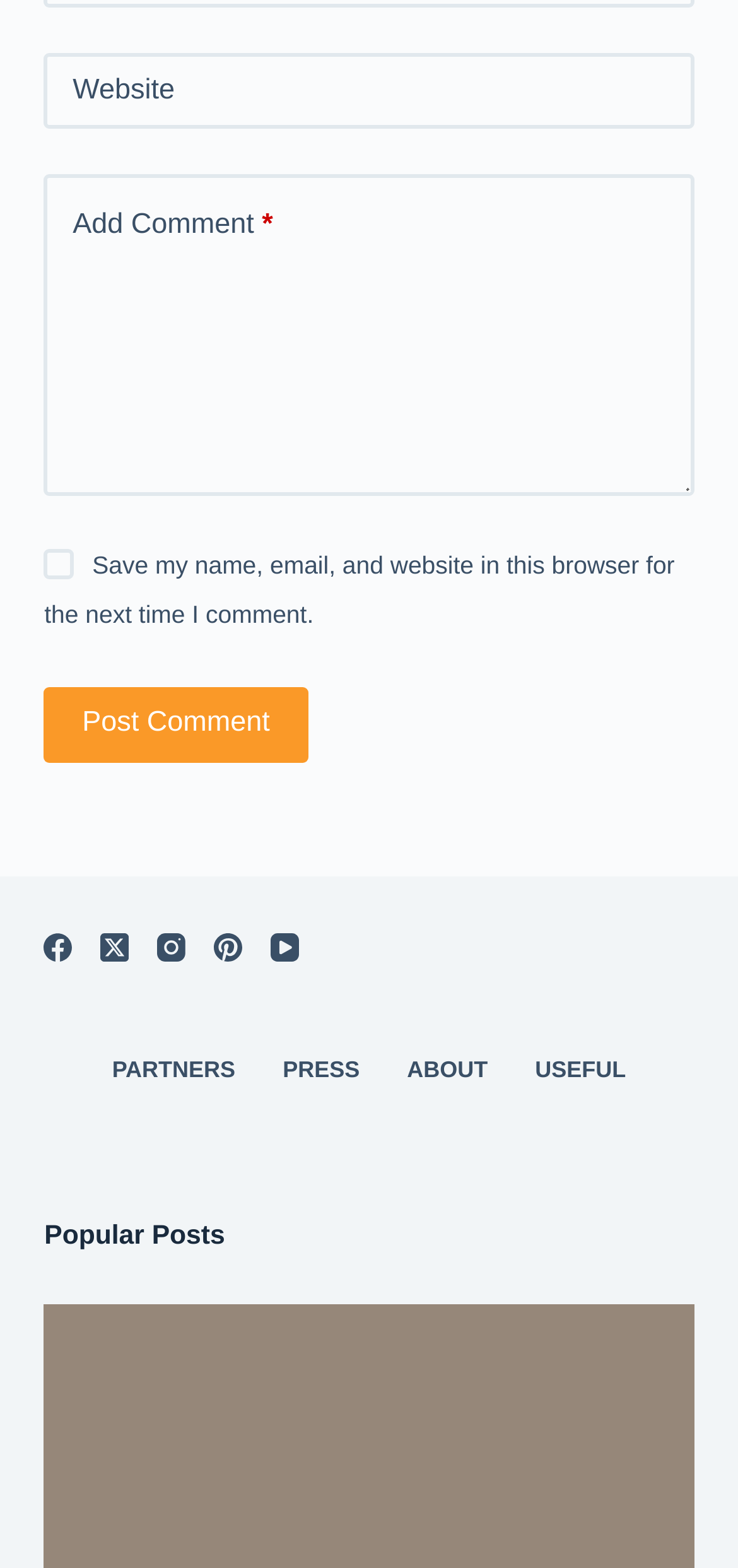Specify the bounding box coordinates for the region that must be clicked to perform the given instruction: "Enter website".

[0.06, 0.034, 0.94, 0.082]